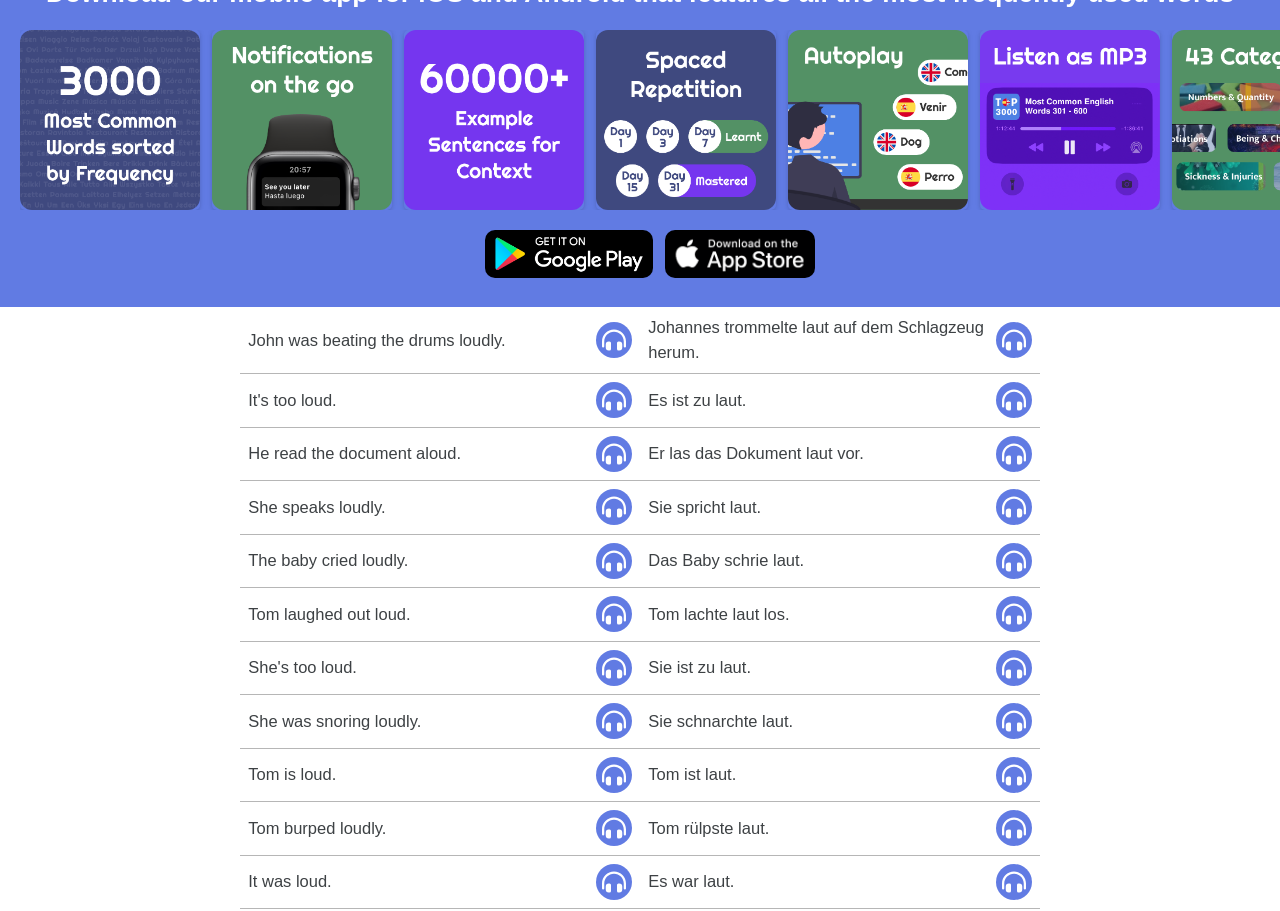How many sentences are displayed on the webpage?
Answer with a single word or short phrase according to what you see in the image.

16